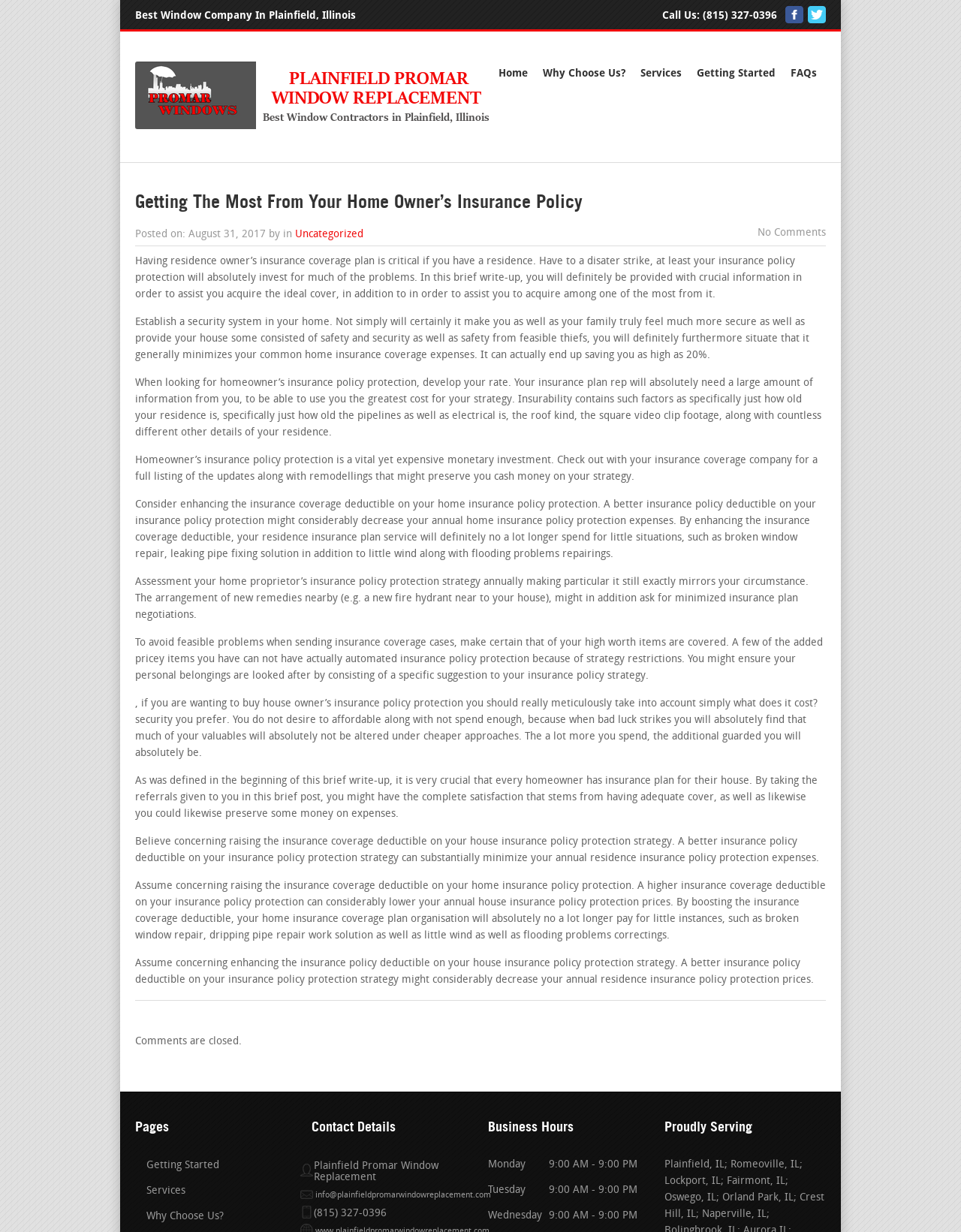Specify the bounding box coordinates for the region that must be clicked to perform the given instruction: "Click the 'Home' link".

[0.512, 0.05, 0.555, 0.069]